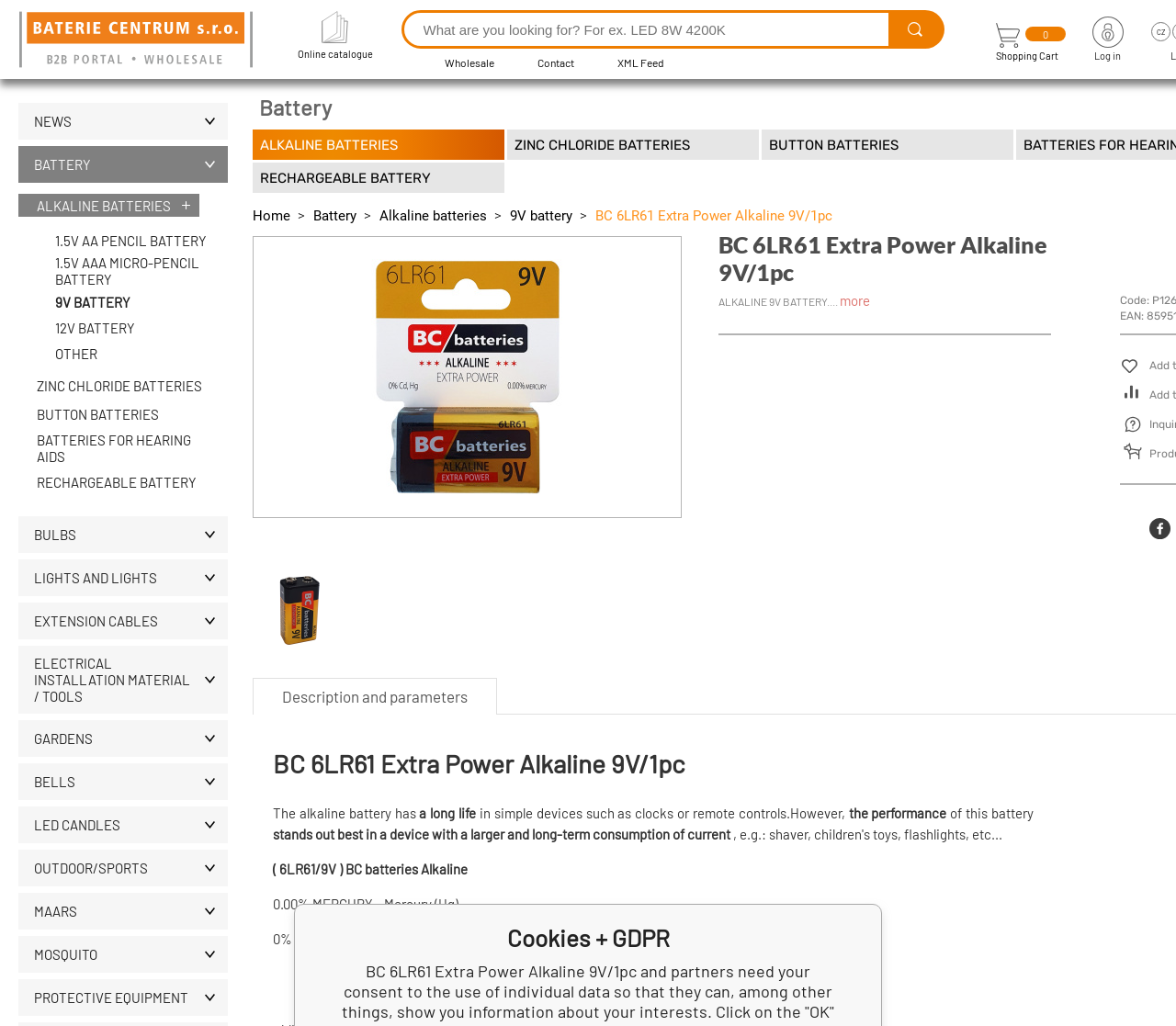Identify and provide the title of the webpage.

BC 6LR61 Extra Power Alkaline 9V/1pc